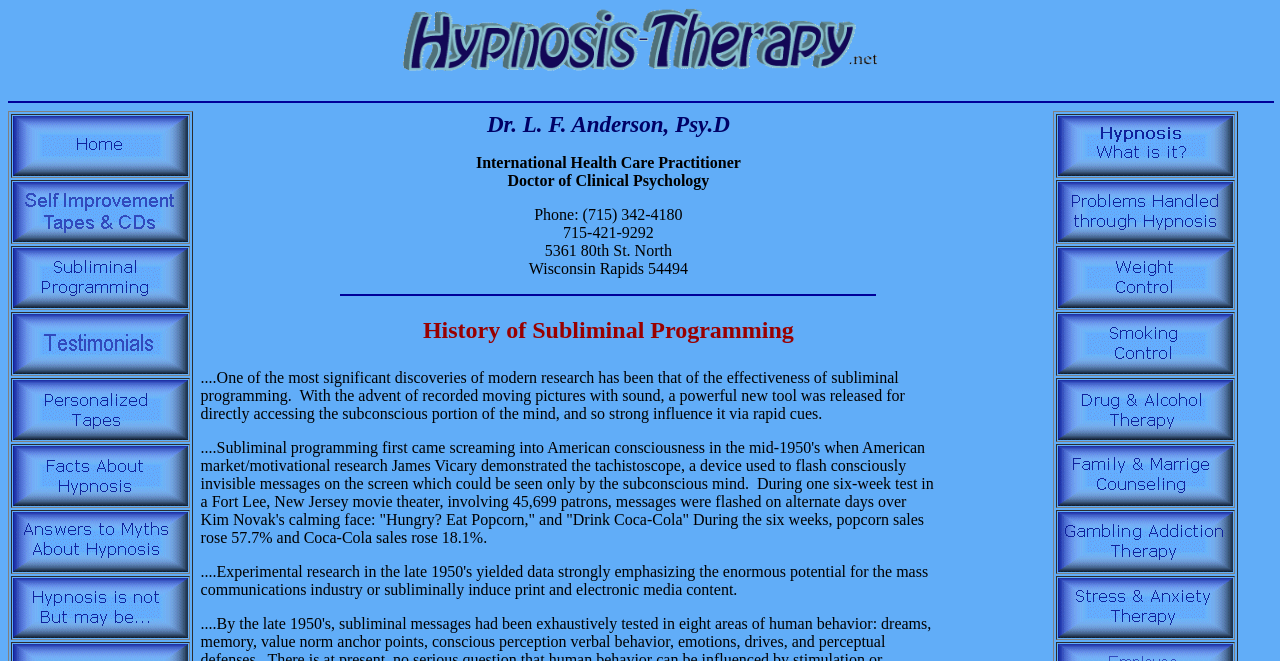Use a single word or phrase to answer the following:
How many images are associated with each link on the right side of the webpage?

1